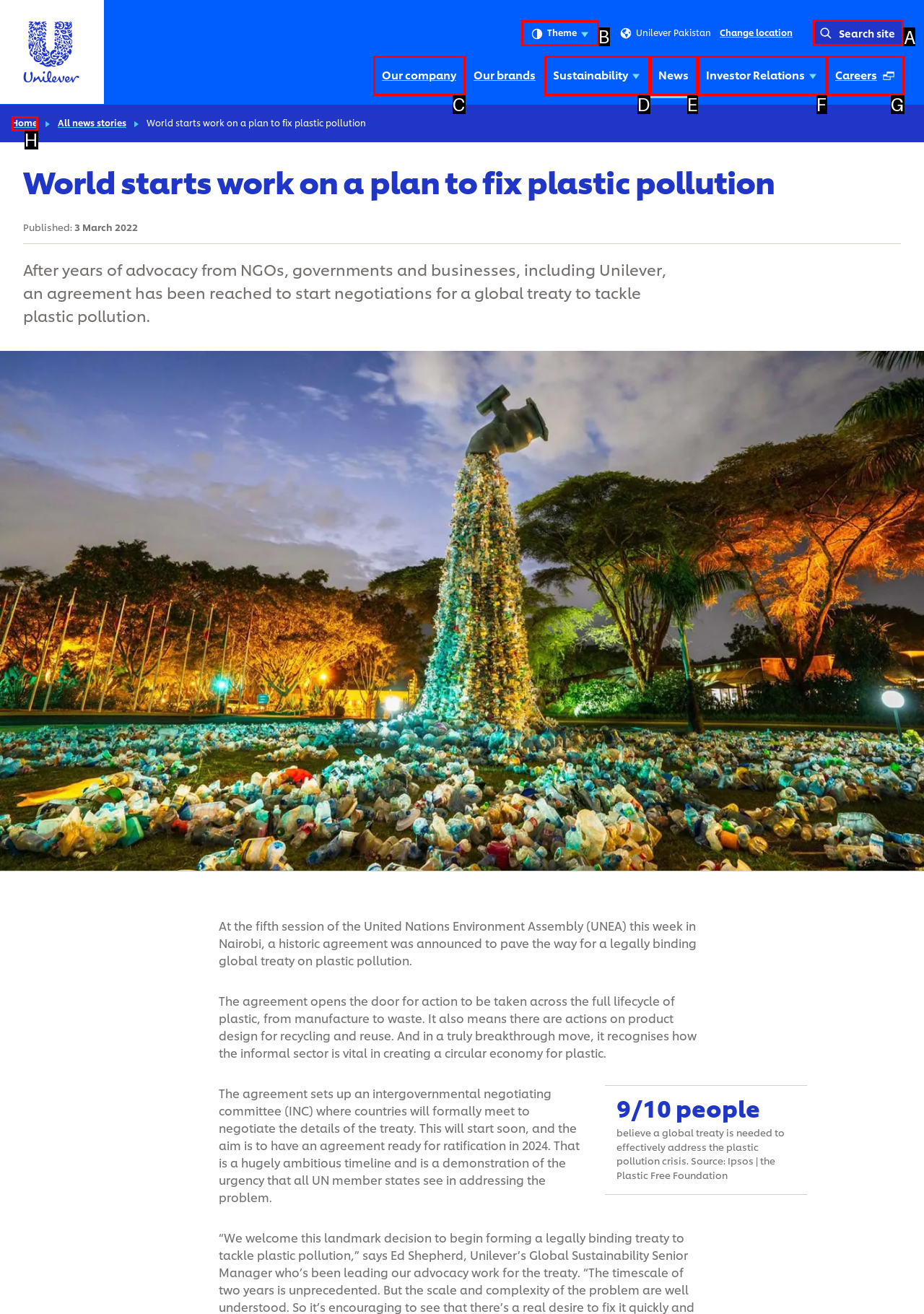Determine the letter of the UI element that will complete the task: Search site
Reply with the corresponding letter.

A